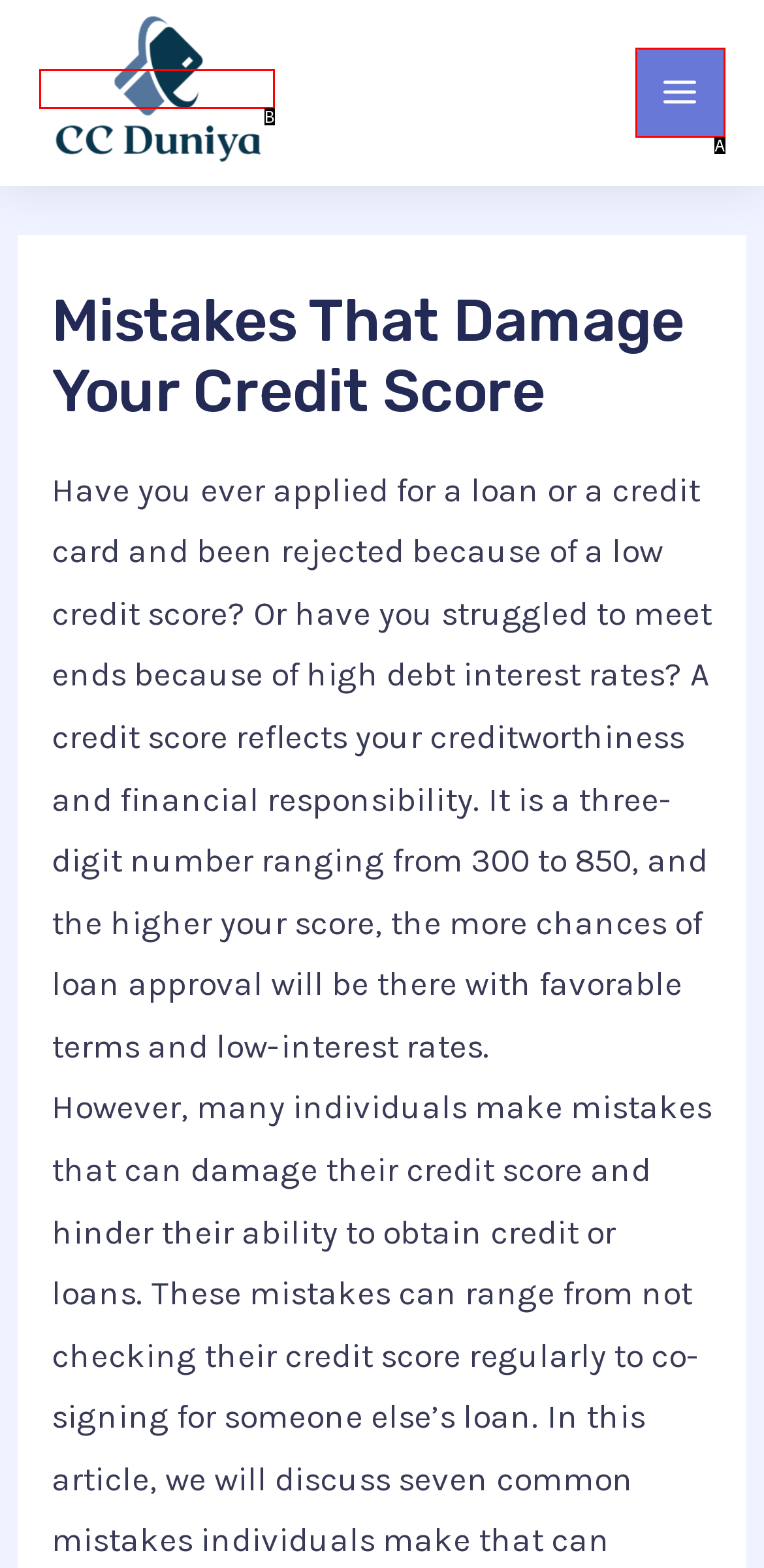With the description: alt="cropped-logo-cc-duniya-2.png", find the option that corresponds most closely and answer with its letter directly.

B